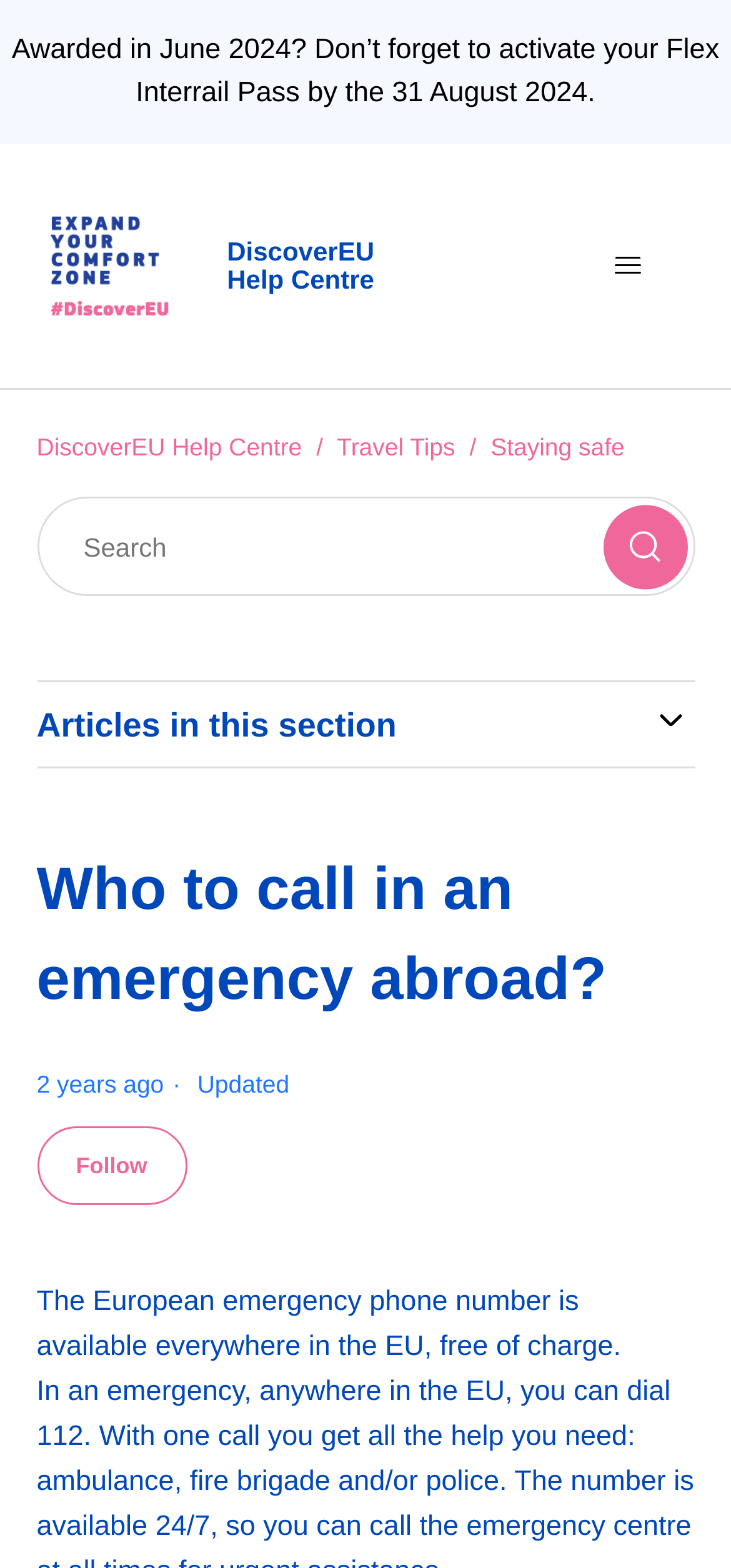Find the bounding box coordinates for the HTML element described as: "Elsevier B.V.". The coordinates should consist of four float values between 0 and 1, i.e., [left, top, right, bottom].

None